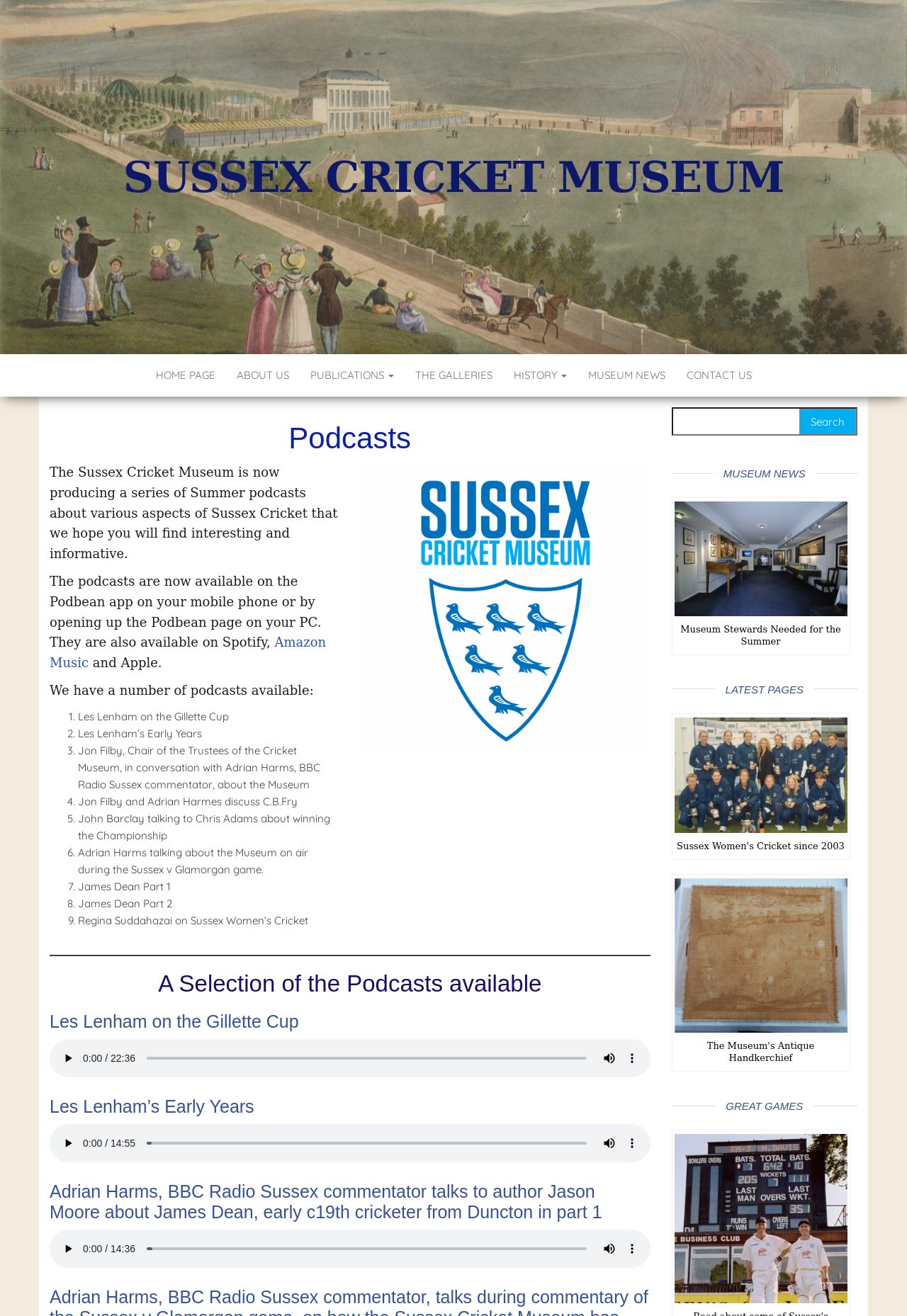Identify the bounding box coordinates of the clickable section necessary to follow the following instruction: "Play the 'Les Lenham on the Gillette Cup' podcast". The coordinates should be presented as four float numbers from 0 to 1, i.e., [left, top, right, bottom].

[0.062, 0.795, 0.088, 0.813]